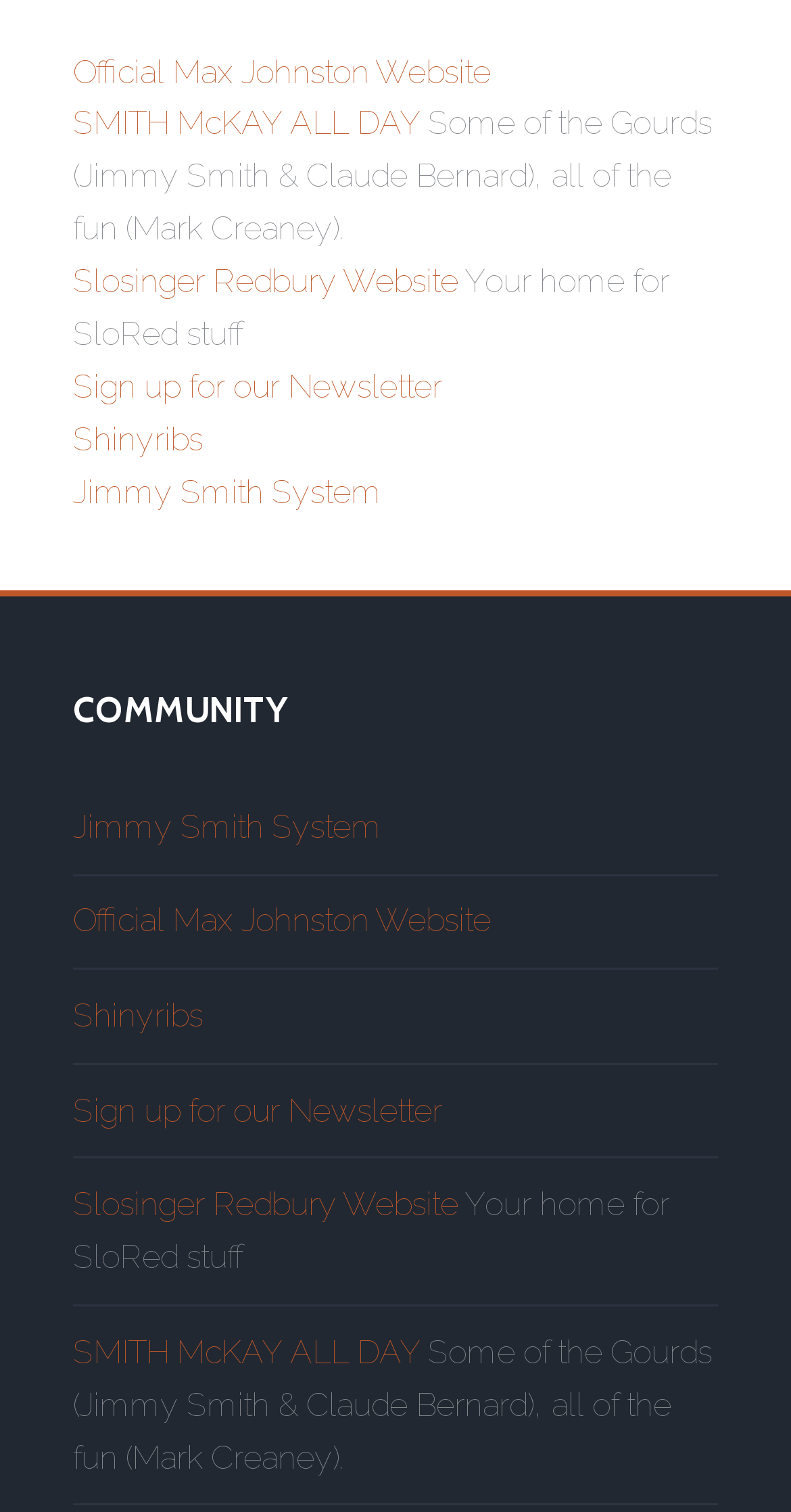Please identify the bounding box coordinates of the clickable region that I should interact with to perform the following instruction: "Visit the Official Max Johnston Website". The coordinates should be expressed as four float numbers between 0 and 1, i.e., [left, top, right, bottom].

[0.092, 0.034, 0.62, 0.06]